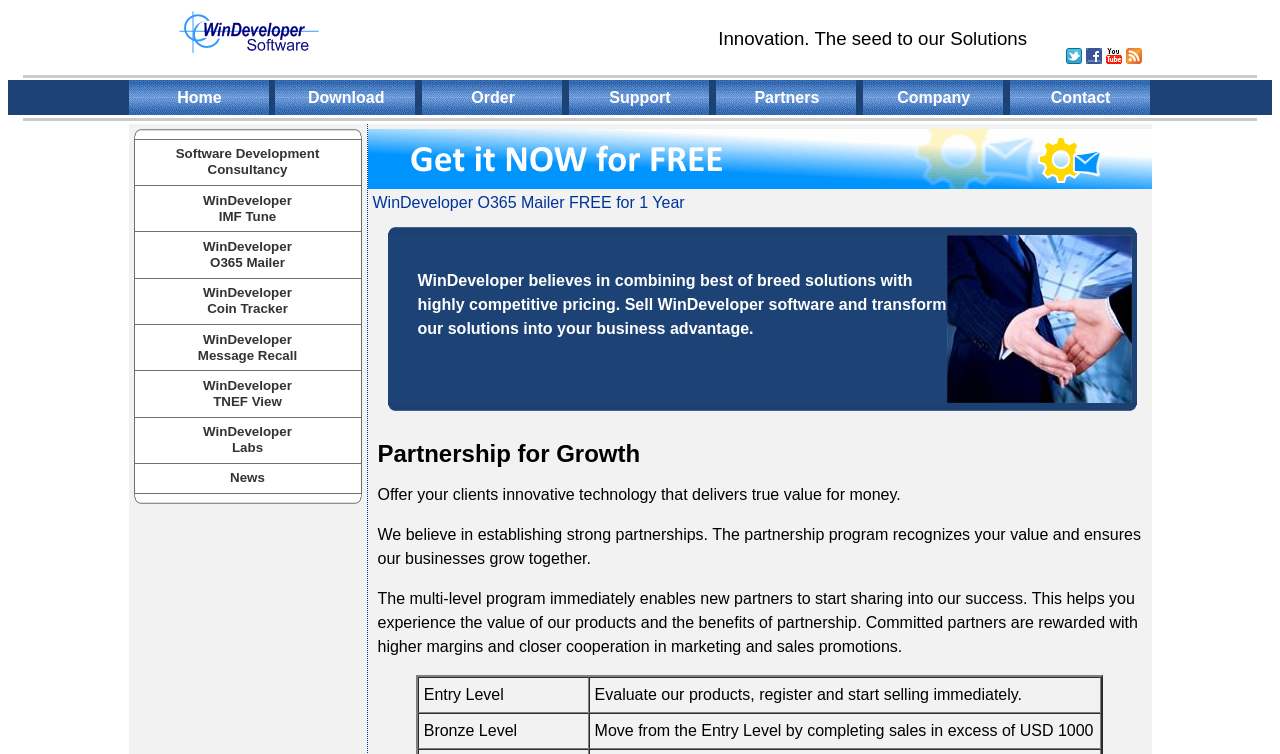Please locate the bounding box coordinates of the element that should be clicked to achieve the given instruction: "Click on WinDeveloper Software".

[0.139, 0.056, 0.251, 0.078]